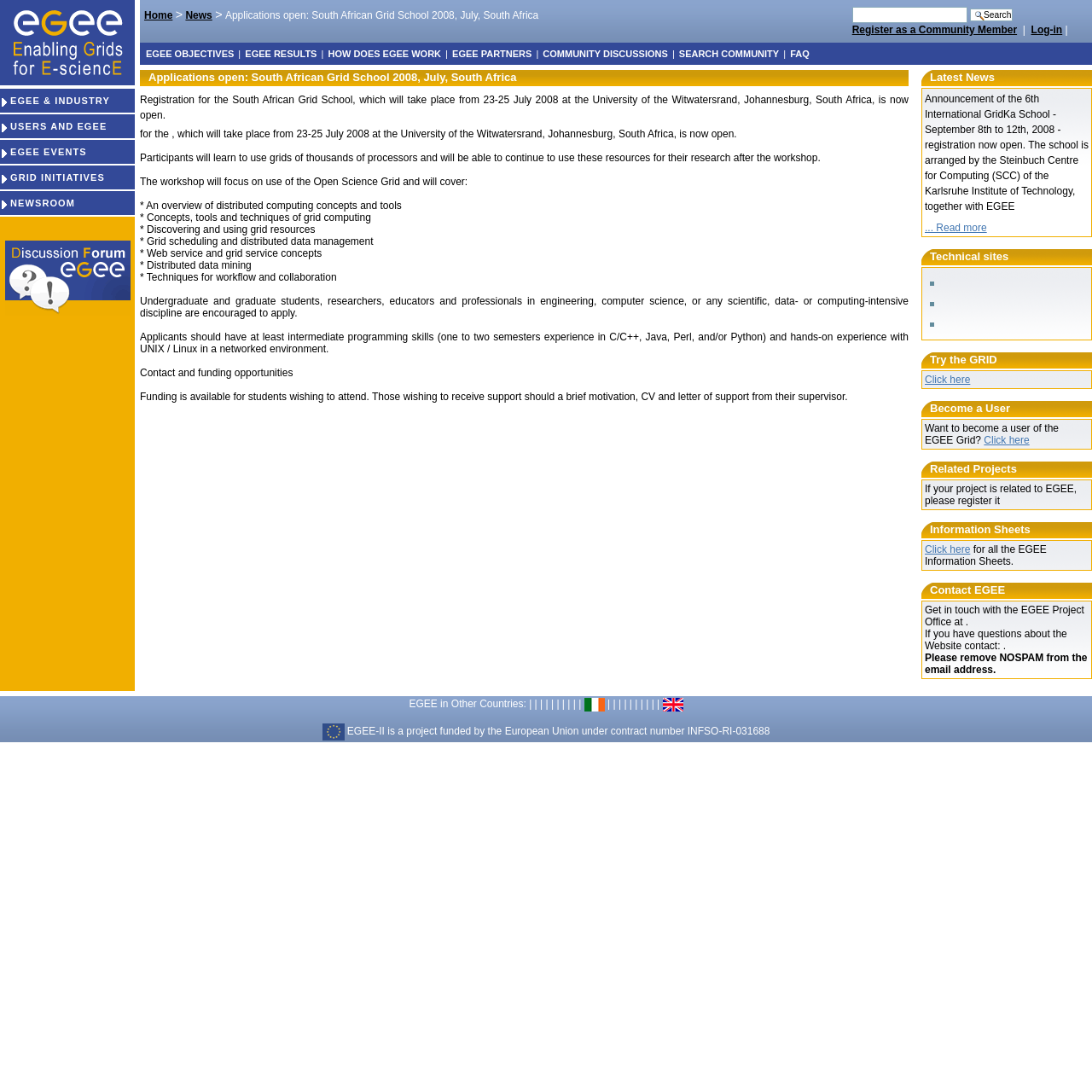Identify the bounding box coordinates of the clickable region necessary to fulfill the following instruction: "Read more about the 6th International GridKa School". The bounding box coordinates should be four float numbers between 0 and 1, i.e., [left, top, right, bottom].

[0.847, 0.203, 0.904, 0.214]